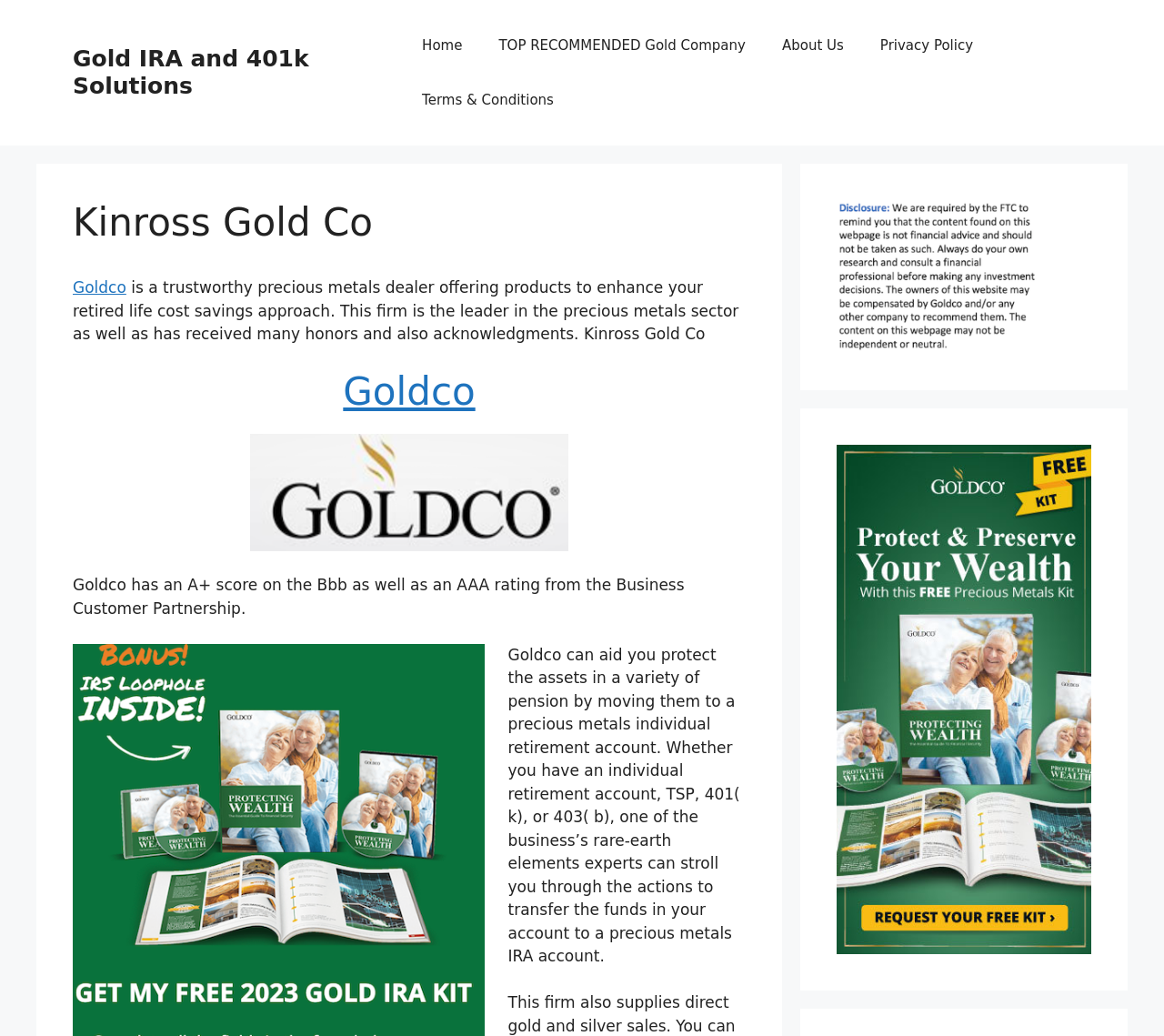What is the position of the 'Gold IRA and 401k Solutions' link?
Your answer should be a single word or phrase derived from the screenshot.

Top-left